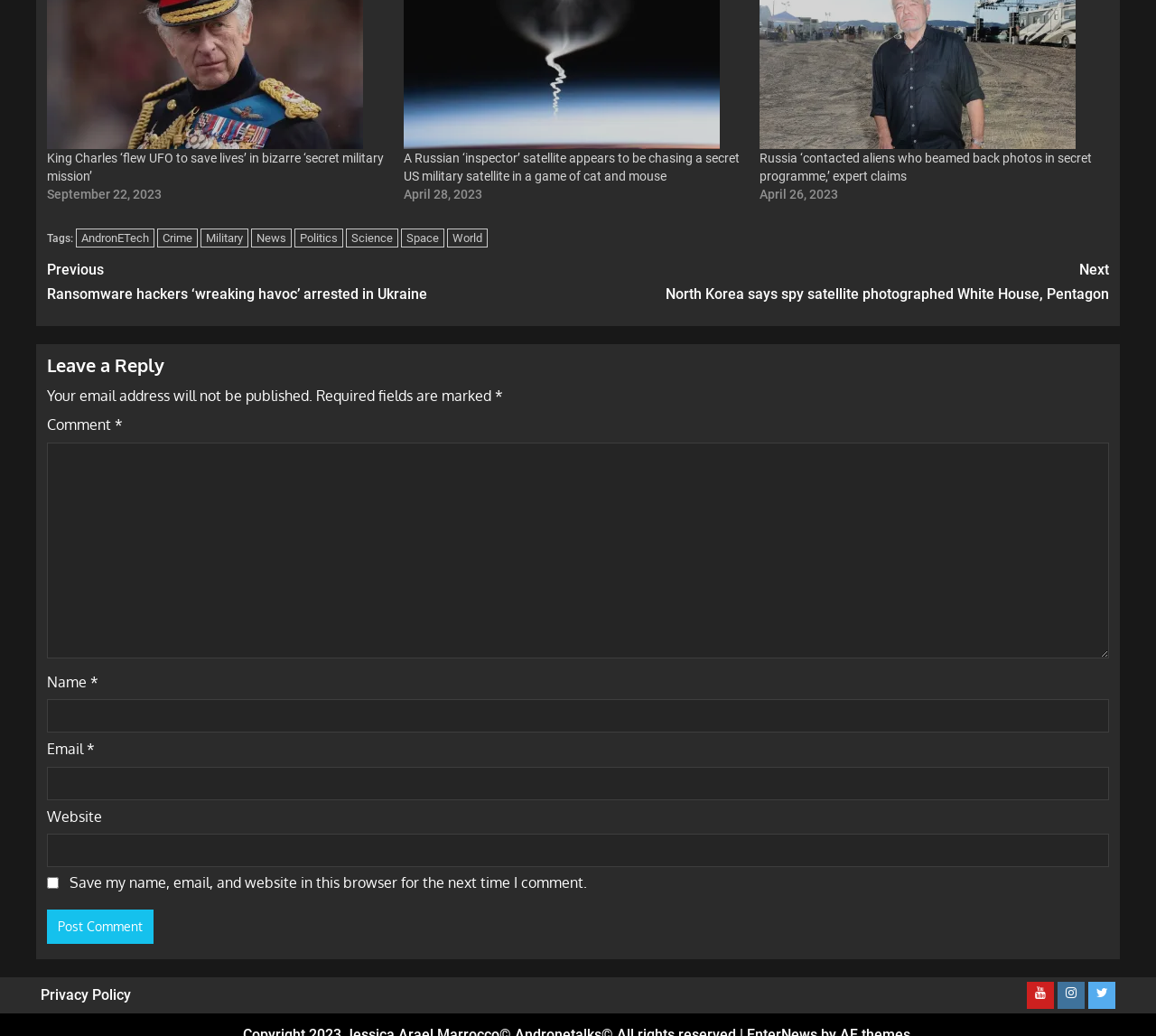Identify the bounding box for the described UI element: "parent_node: Name * name="author"".

[0.041, 0.675, 0.959, 0.707]